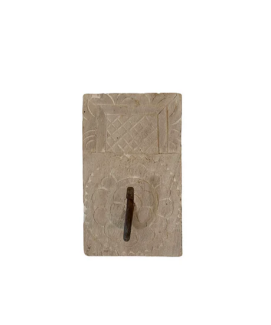What is the hook affixed to?
Provide a concise answer using a single word or phrase based on the image.

Textured backing